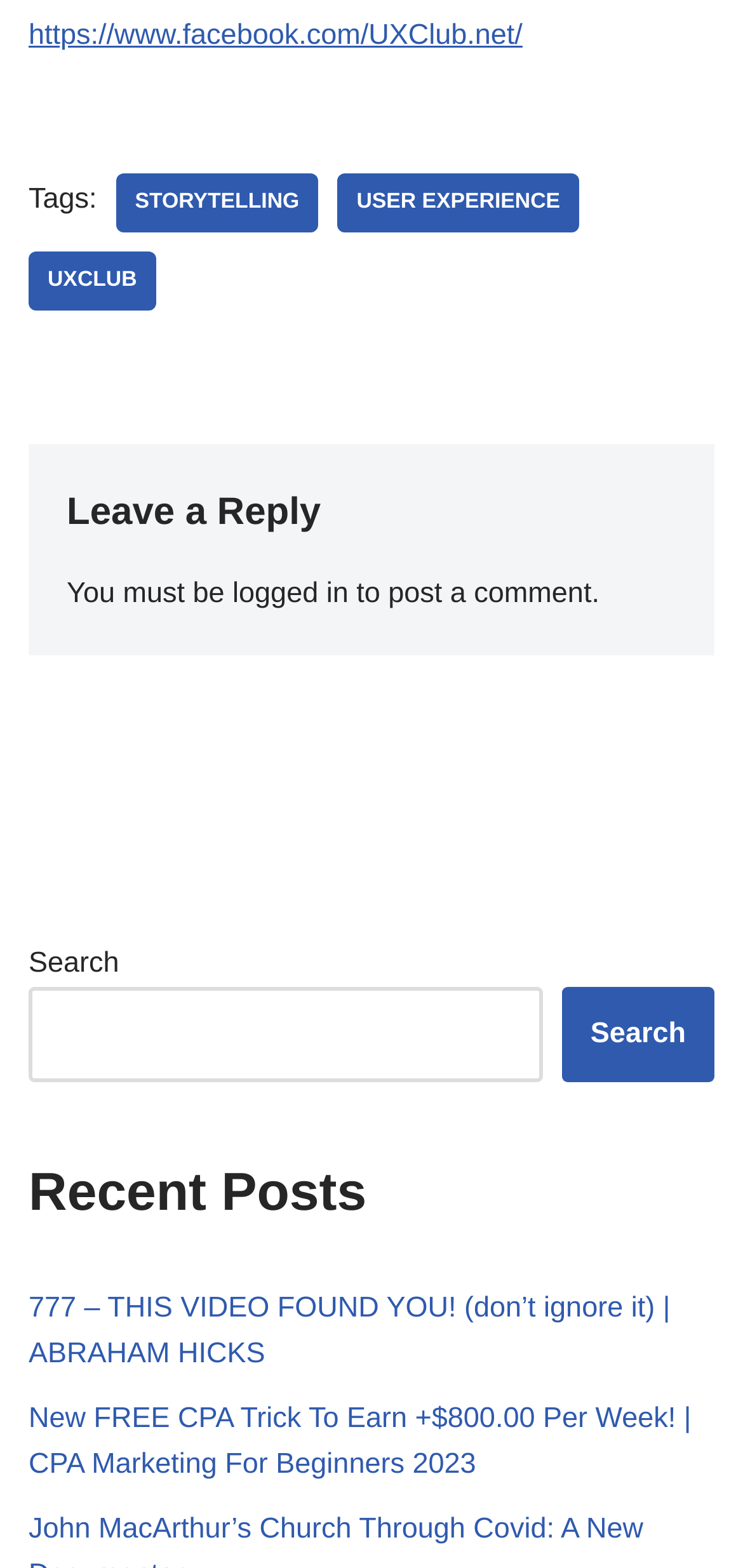Please identify the bounding box coordinates of where to click in order to follow the instruction: "Search for something".

[0.038, 0.63, 0.731, 0.69]